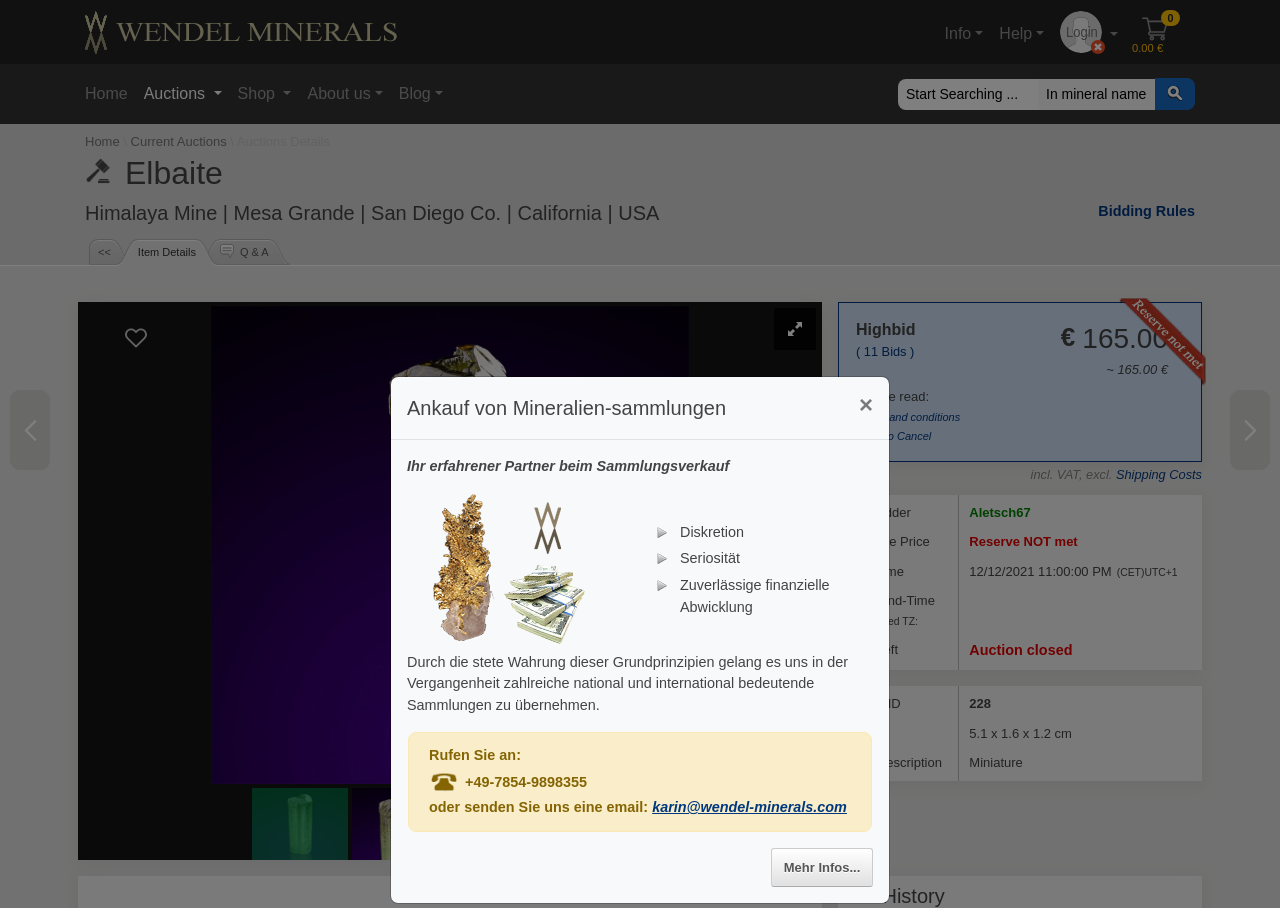What is the auction end time?
From the screenshot, supply a one-word or short-phrase answer.

12/12/2021 11:00:00 PM